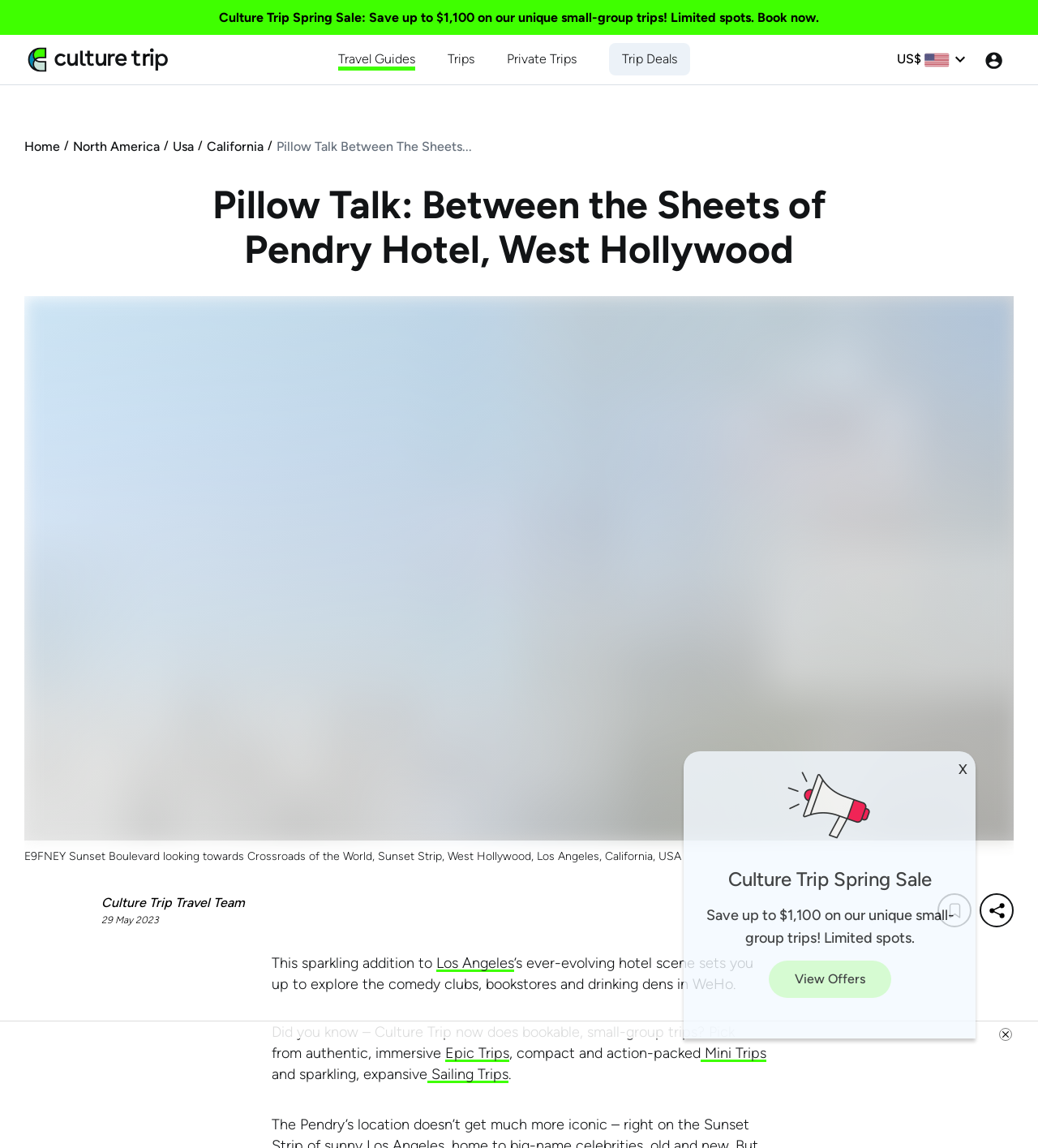What is the maximum amount of savings mentioned?
Using the information presented in the image, please offer a detailed response to the question.

The webpage displays a heading 'Save up to $1,100 on our unique small-group trips! Limited spots.' which indicates that the maximum amount of savings is $1,100.